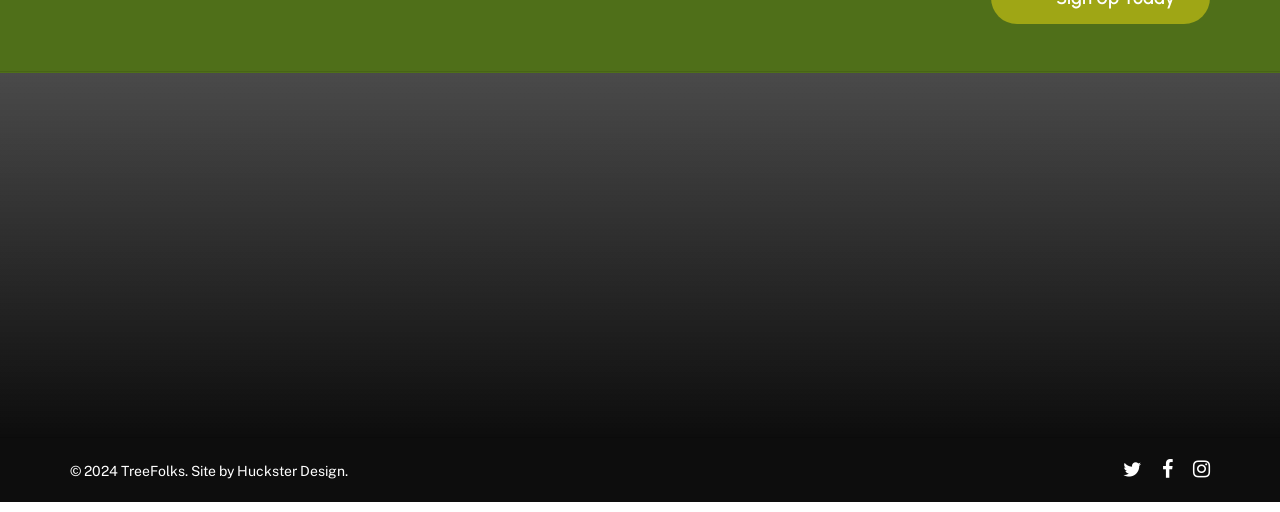Find the bounding box of the element with the following description: "Tree of the Year Awards". The coordinates must be four float numbers between 0 and 1, formatted as [left, top, right, bottom].

[0.775, 0.471, 0.913, 0.508]